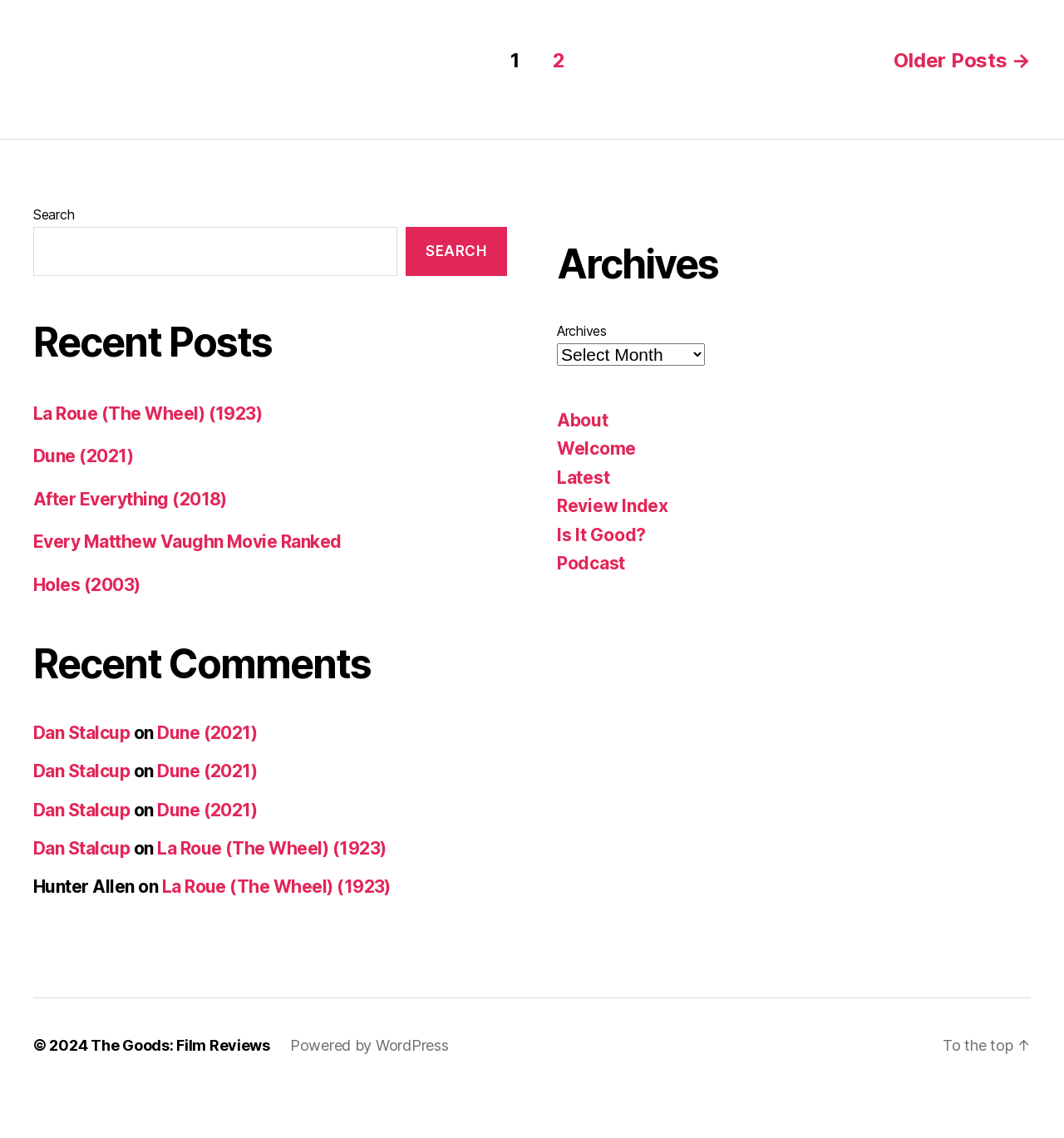How many links are there in the navigation menu?
Please provide a single word or phrase as the answer based on the screenshot.

6